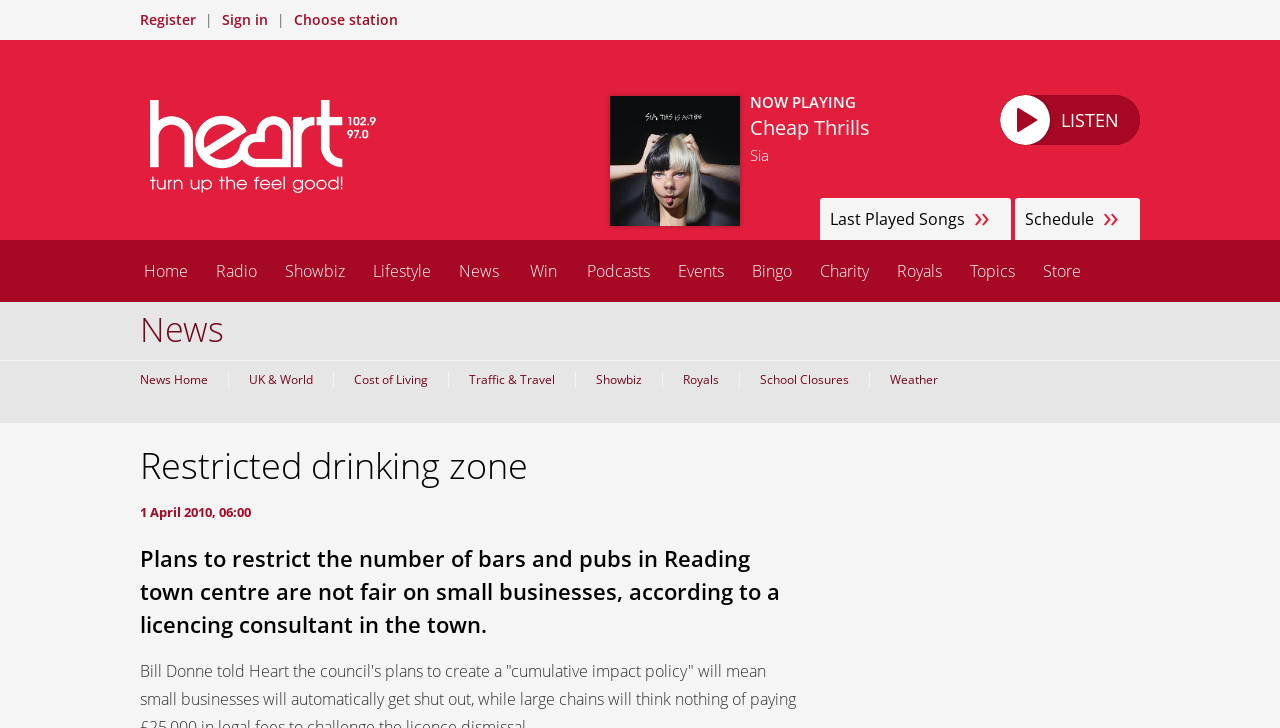Identify the bounding box for the element characterized by the following description: "UK & World".

[0.178, 0.51, 0.26, 0.533]